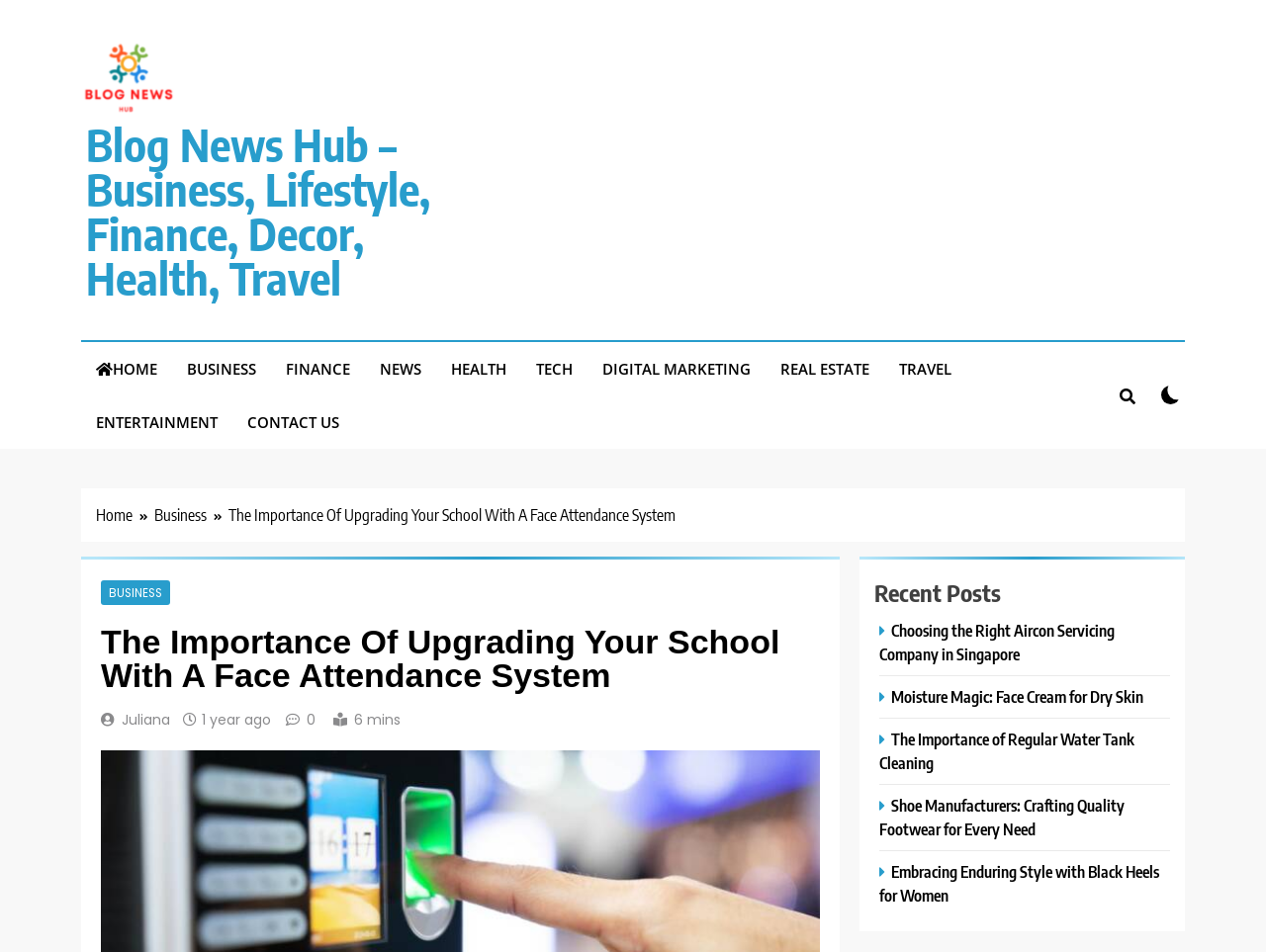How many recent posts are listed?
Look at the image and provide a short answer using one word or a phrase.

5